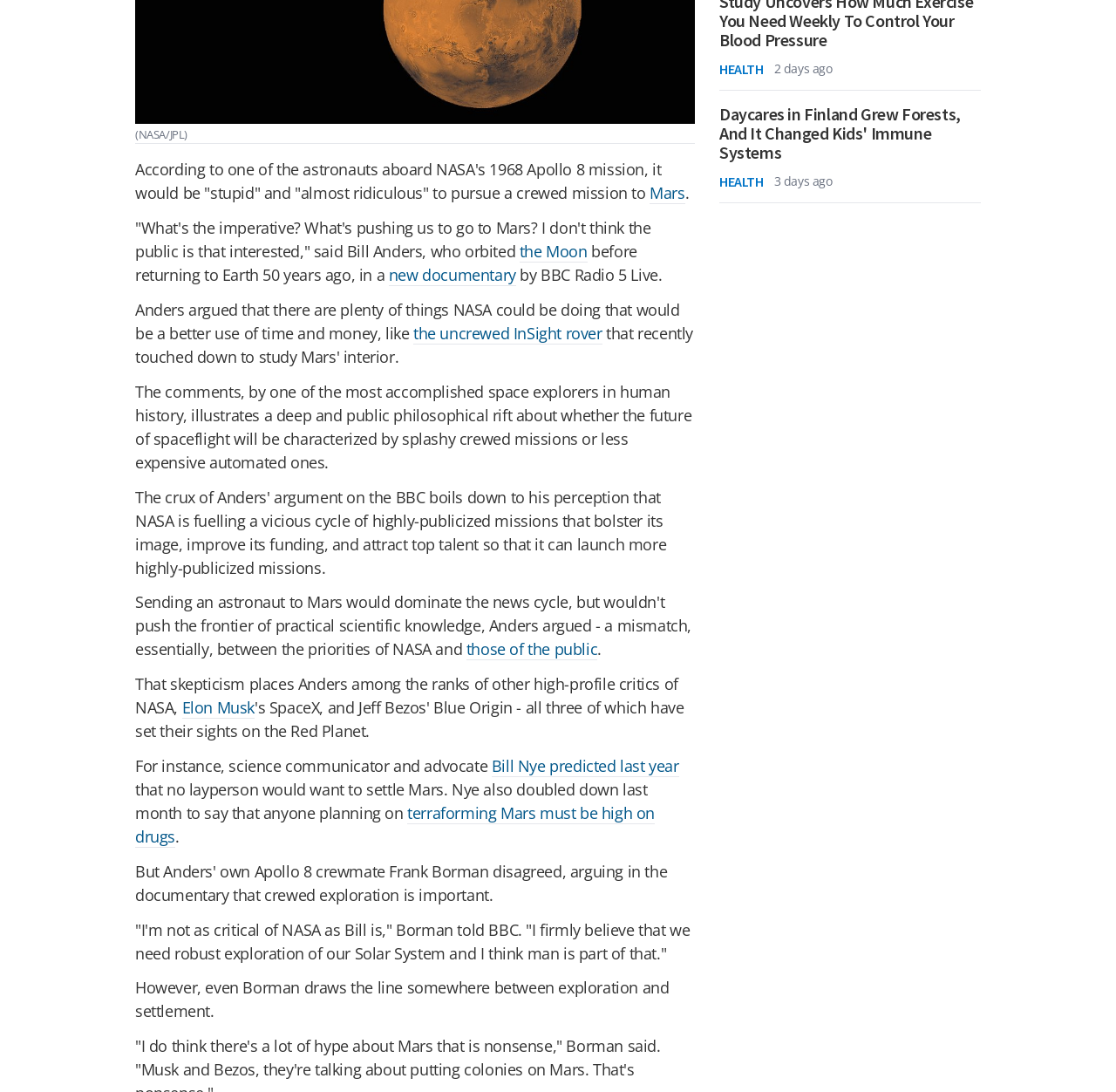From the given element description: "Bill Nye predicted last year", find the bounding box for the UI element. Provide the coordinates as four float numbers between 0 and 1, in the order [left, top, right, bottom].

[0.44, 0.692, 0.608, 0.712]